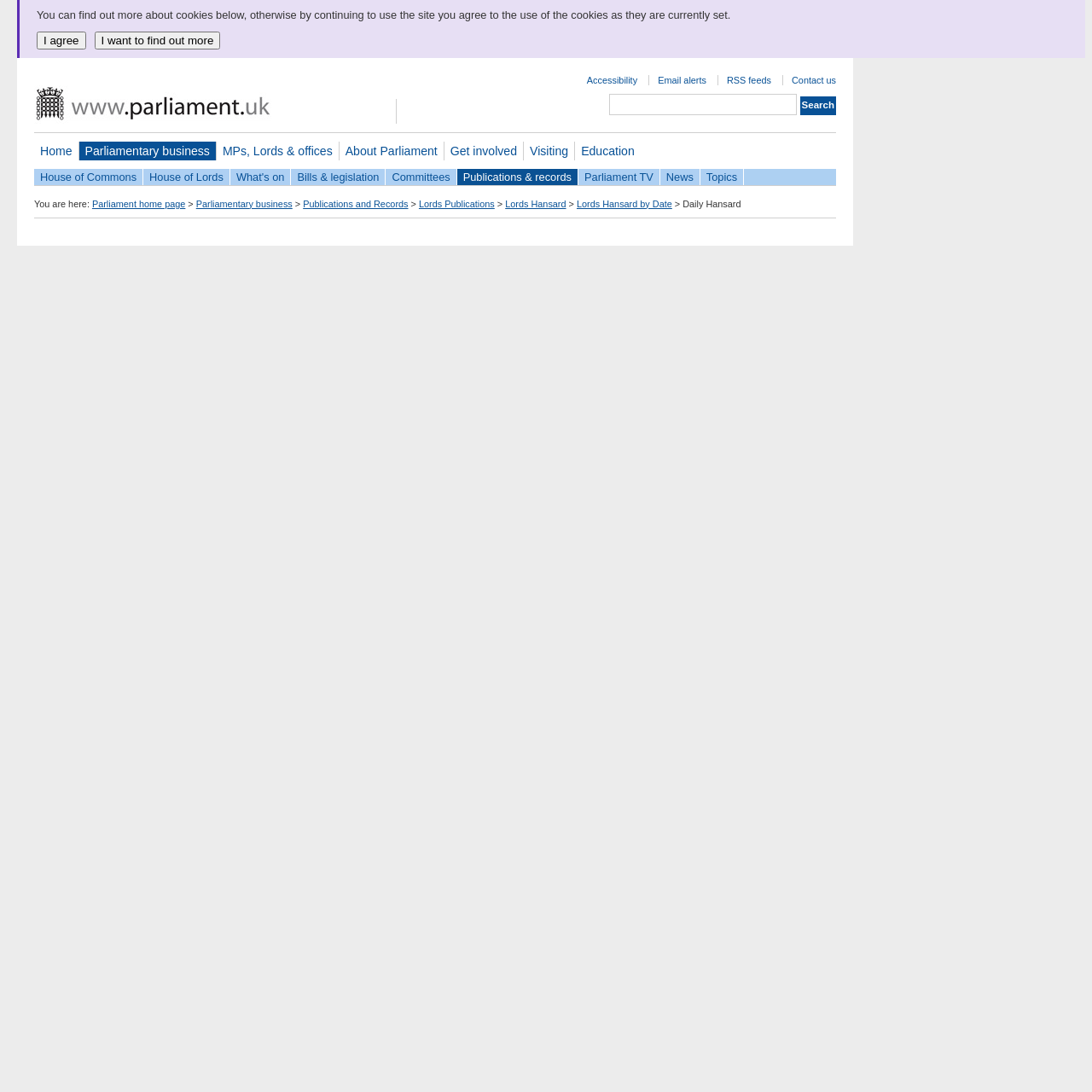Give the bounding box coordinates for the element described as: "Lords Hansard by Date".

[0.528, 0.182, 0.615, 0.191]